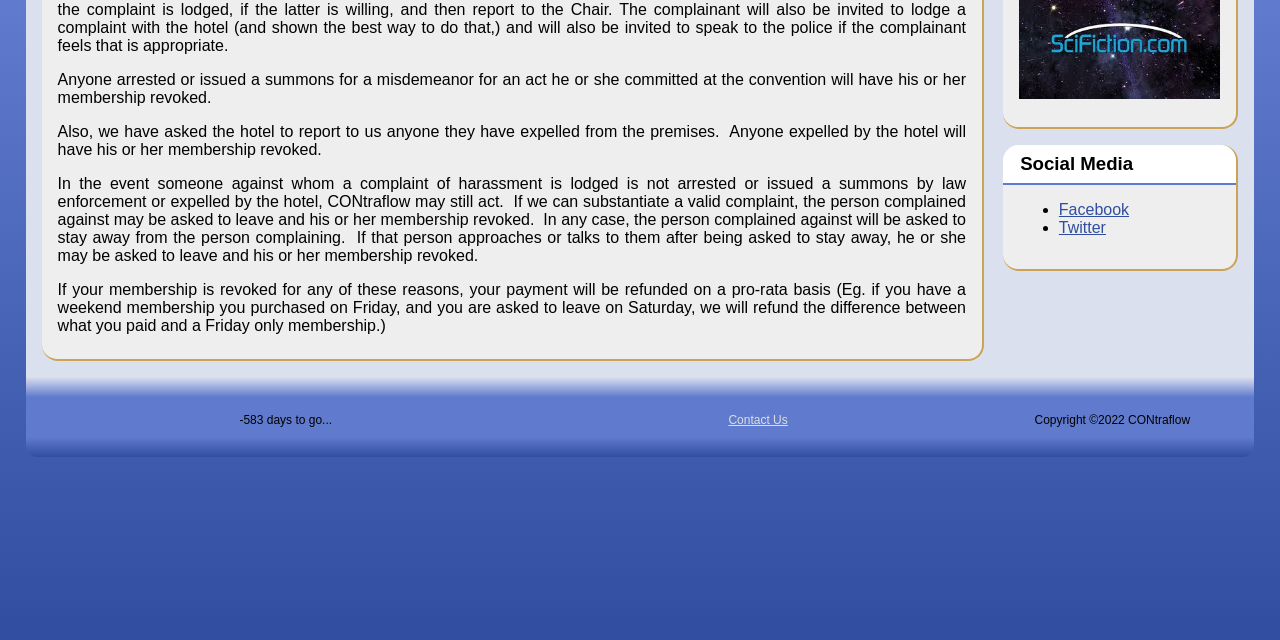Using the description: "Contact Us", identify the bounding box of the corresponding UI element in the screenshot.

[0.569, 0.645, 0.615, 0.667]